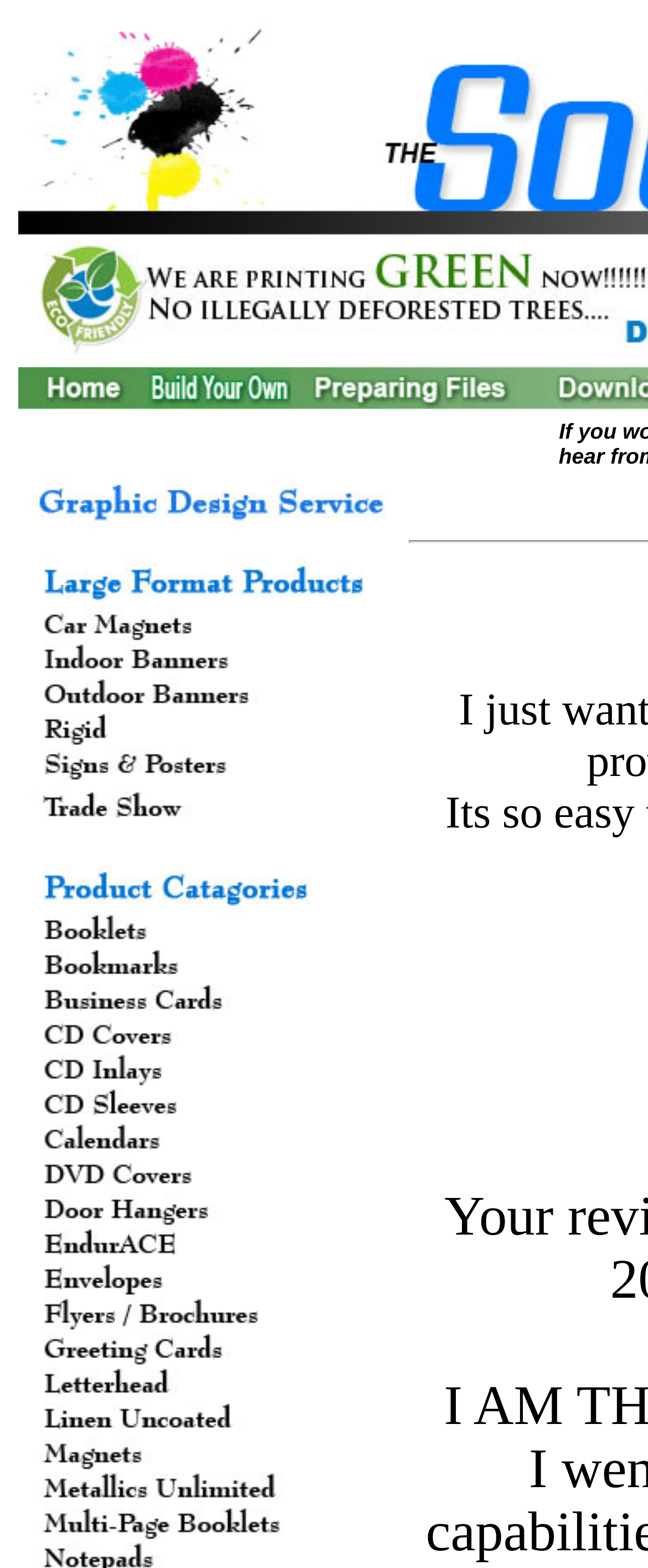Provide the bounding box coordinates of the section that needs to be clicked to accomplish the following instruction: "view the second product image."

[0.228, 0.231, 0.449, 0.263]